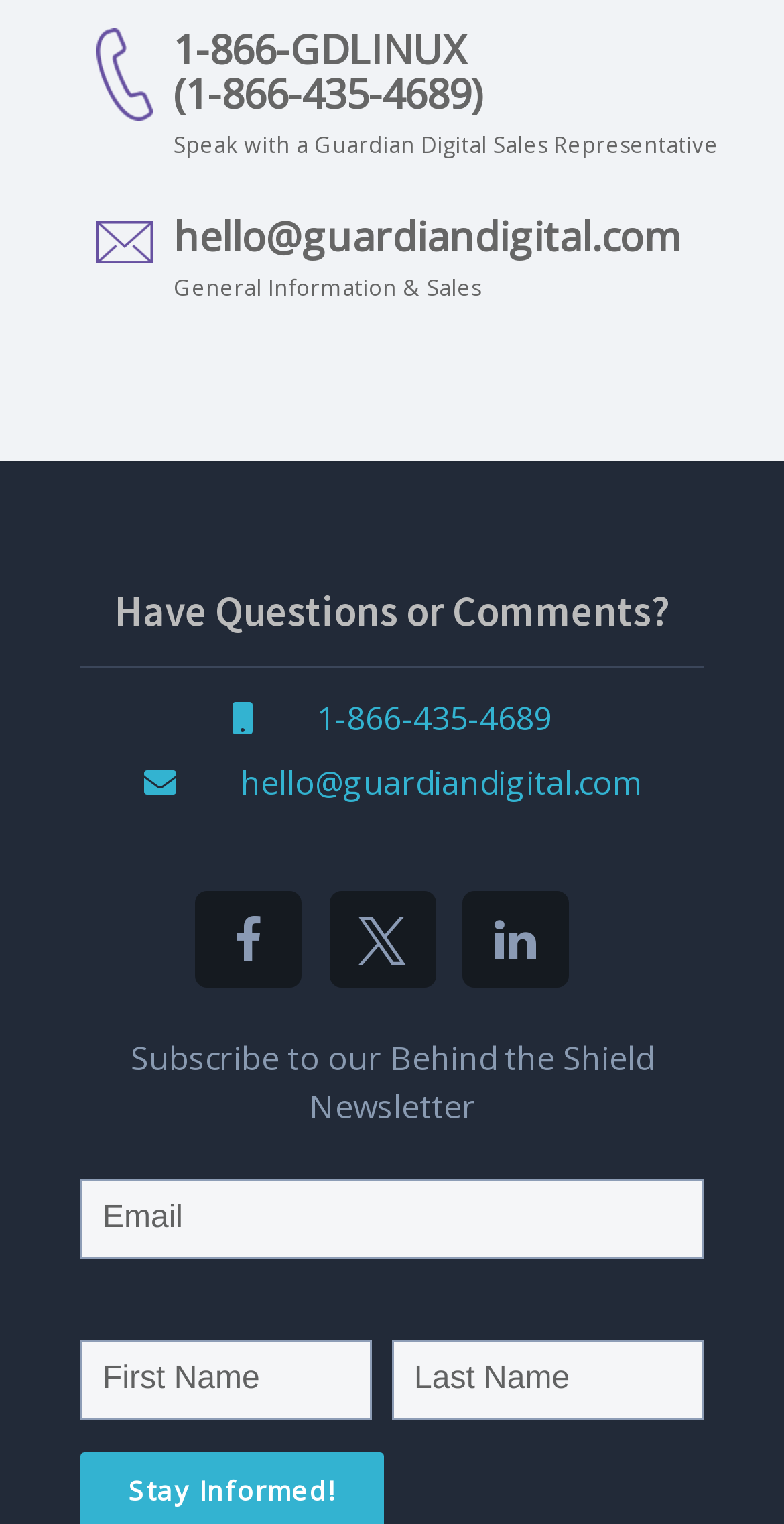What is the email address for general information and sales?
Provide a comprehensive and detailed answer to the question.

The email address can be found in the top section of the webpage, where it says 'General Information & Sales' and provides the email address as 'hello@guardiandigital.com'.